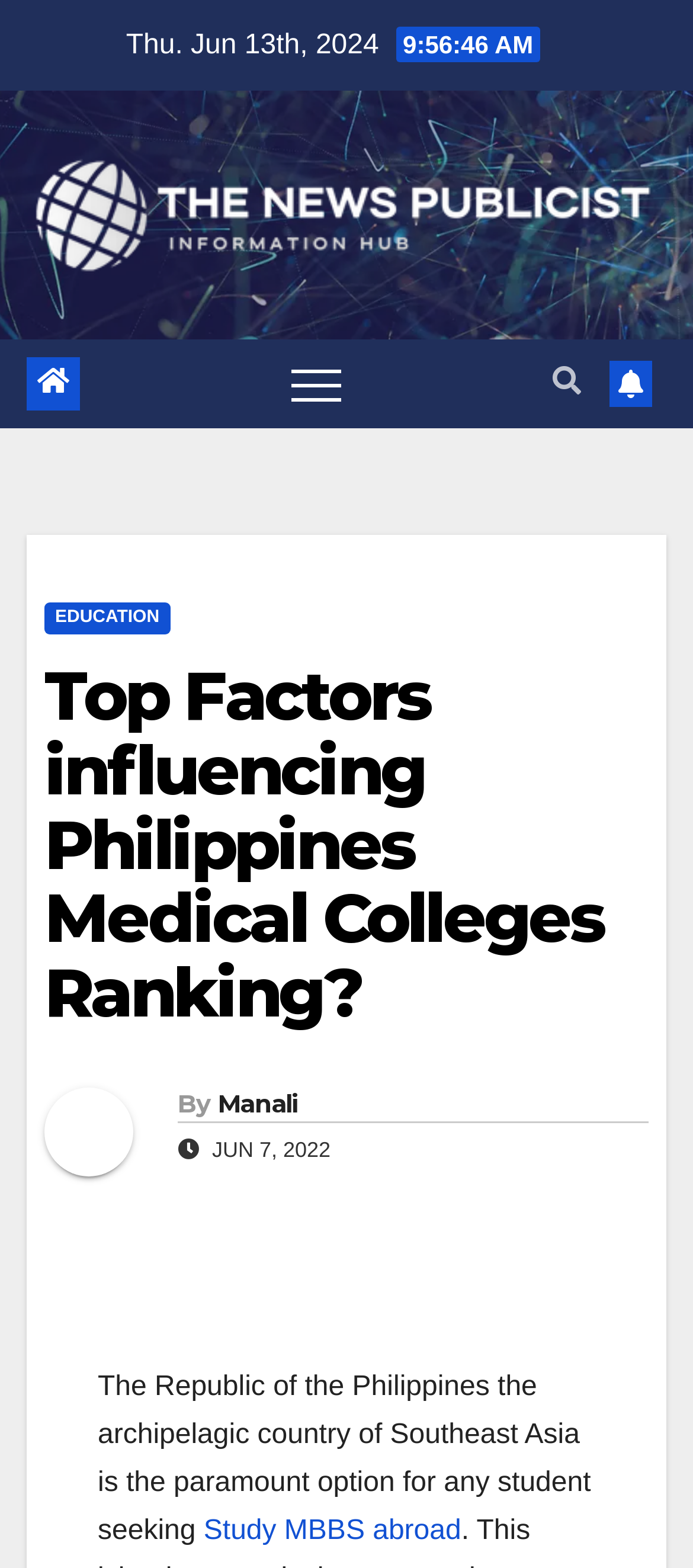Identify the bounding box for the described UI element: "alt="The News Publicist"".

[0.038, 0.086, 0.962, 0.188]